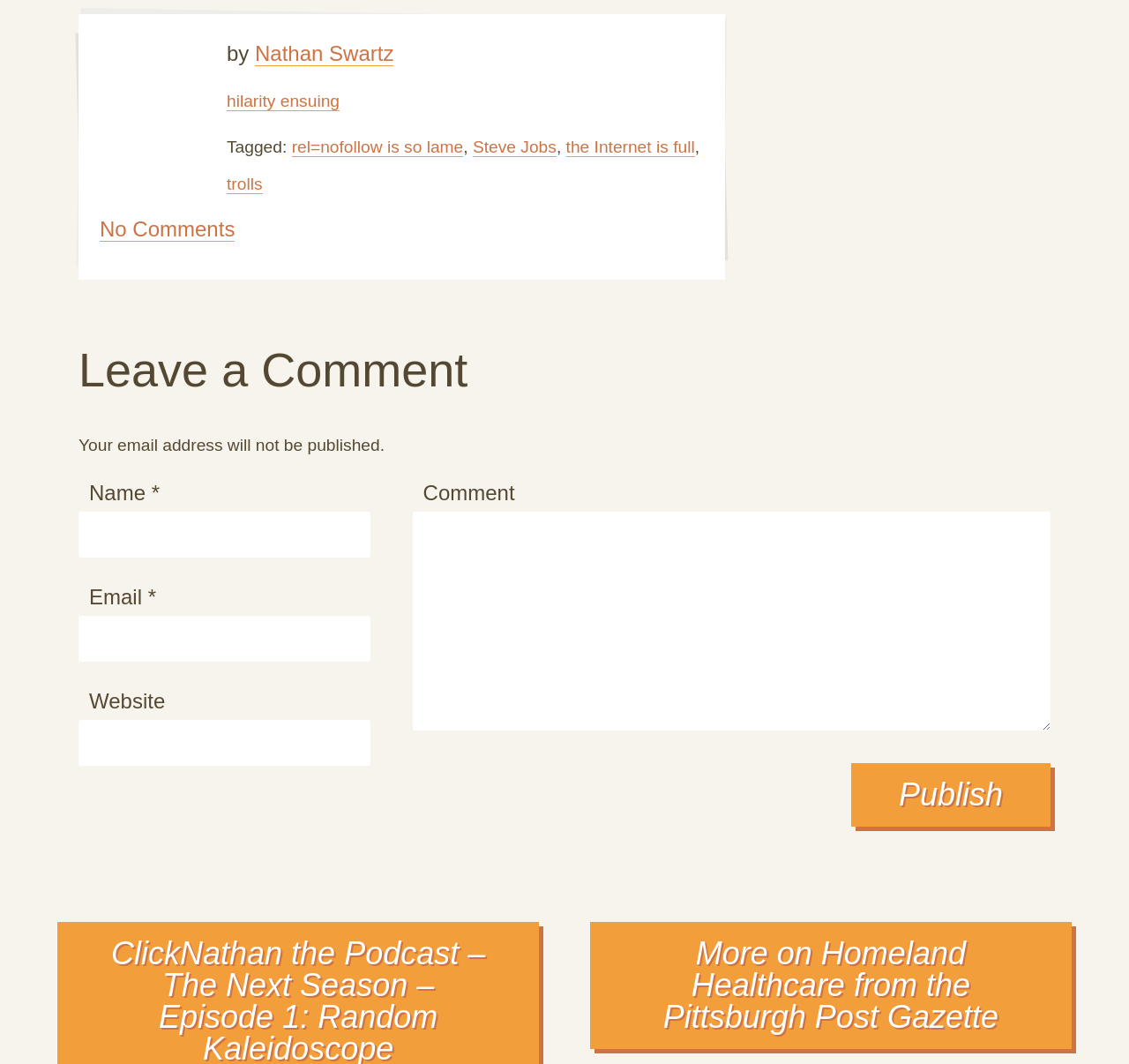Please provide a comprehensive response to the question based on the details in the image: What is the author of the article?

I found the author's name by looking at the footer section of the webpage, where it says 'by Nathan Swartz'.